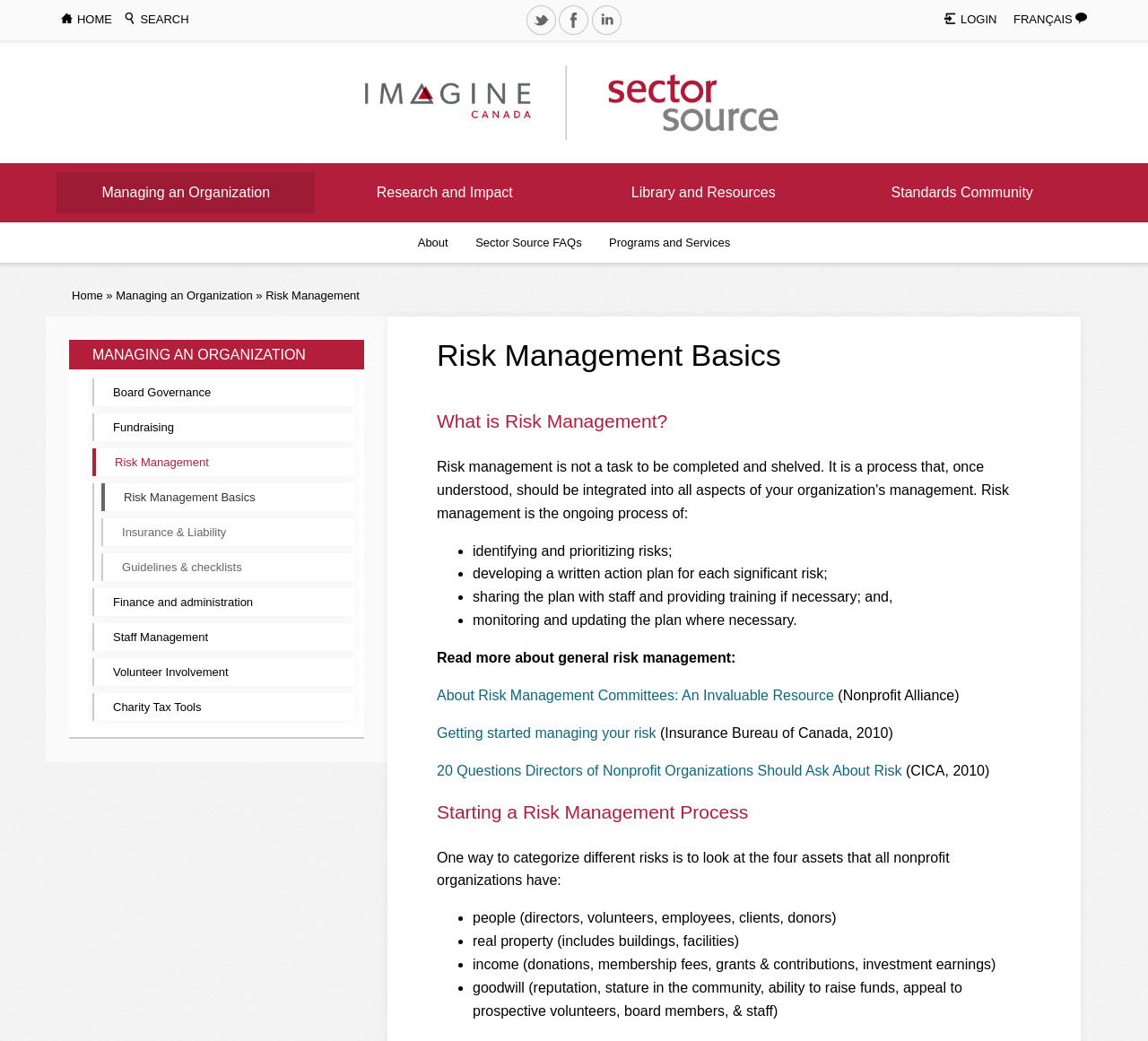Determine the bounding box coordinates of the region I should click to achieve the following instruction: "Click on the 'Twitter' link". Ensure the bounding box coordinates are four float numbers between 0 and 1, i.e., [left, top, right, bottom].

[0.458, 0.005, 0.484, 0.034]